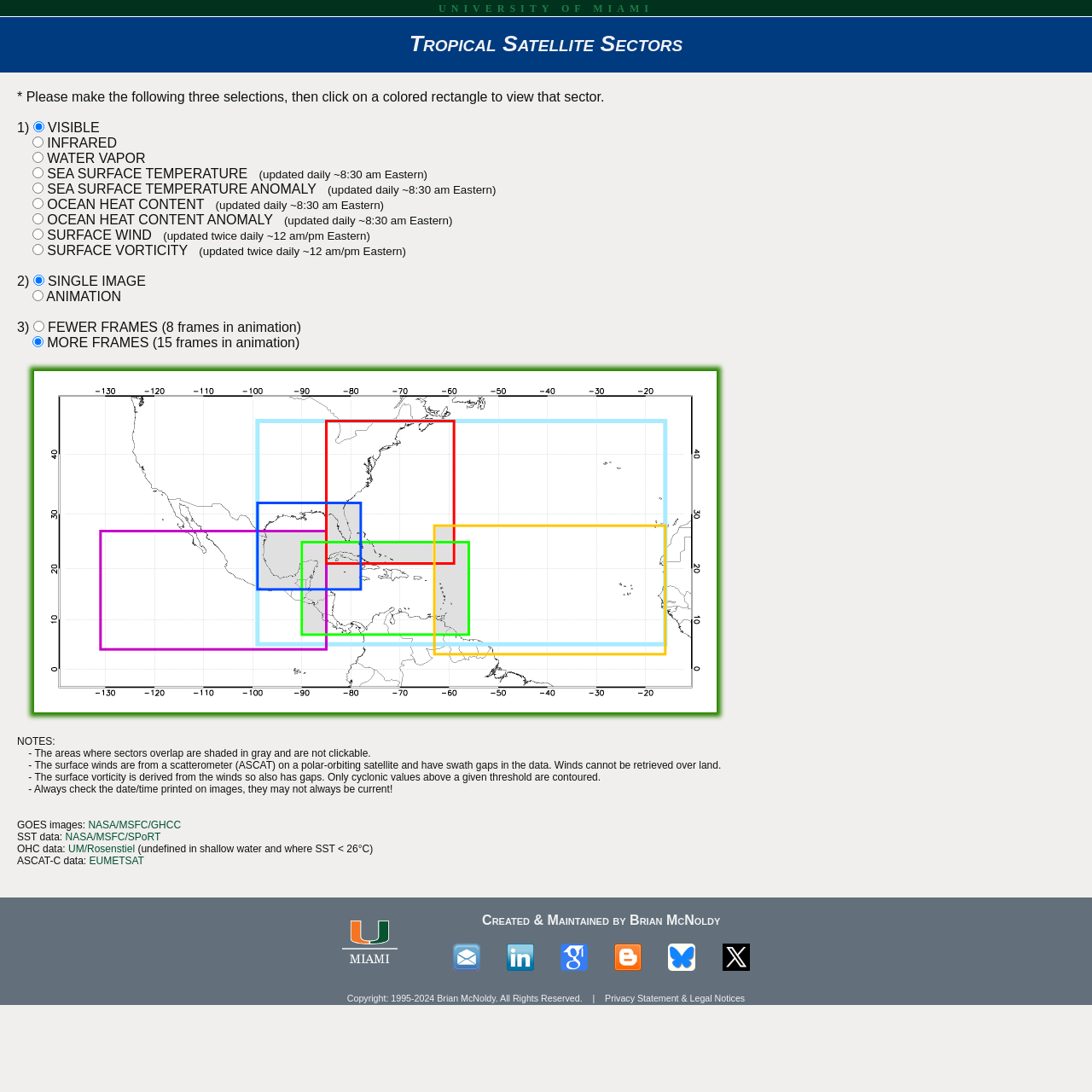Given the element description, predict the bounding box coordinates in the format (top-left x, top-left y, bottom-right x, bottom-right y), using floating point numbers between 0 and 1: UNIVERSITY OF MIAMI

[0.402, 0.002, 0.598, 0.013]